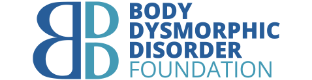What is the font style of the logo?
Please answer the question with a detailed and comprehensive explanation.

The logo of the Body Dysmorphic Disorder Foundation prominently displays its name in a clean, modern font, which contributes to its overall visual appeal and professionalism.